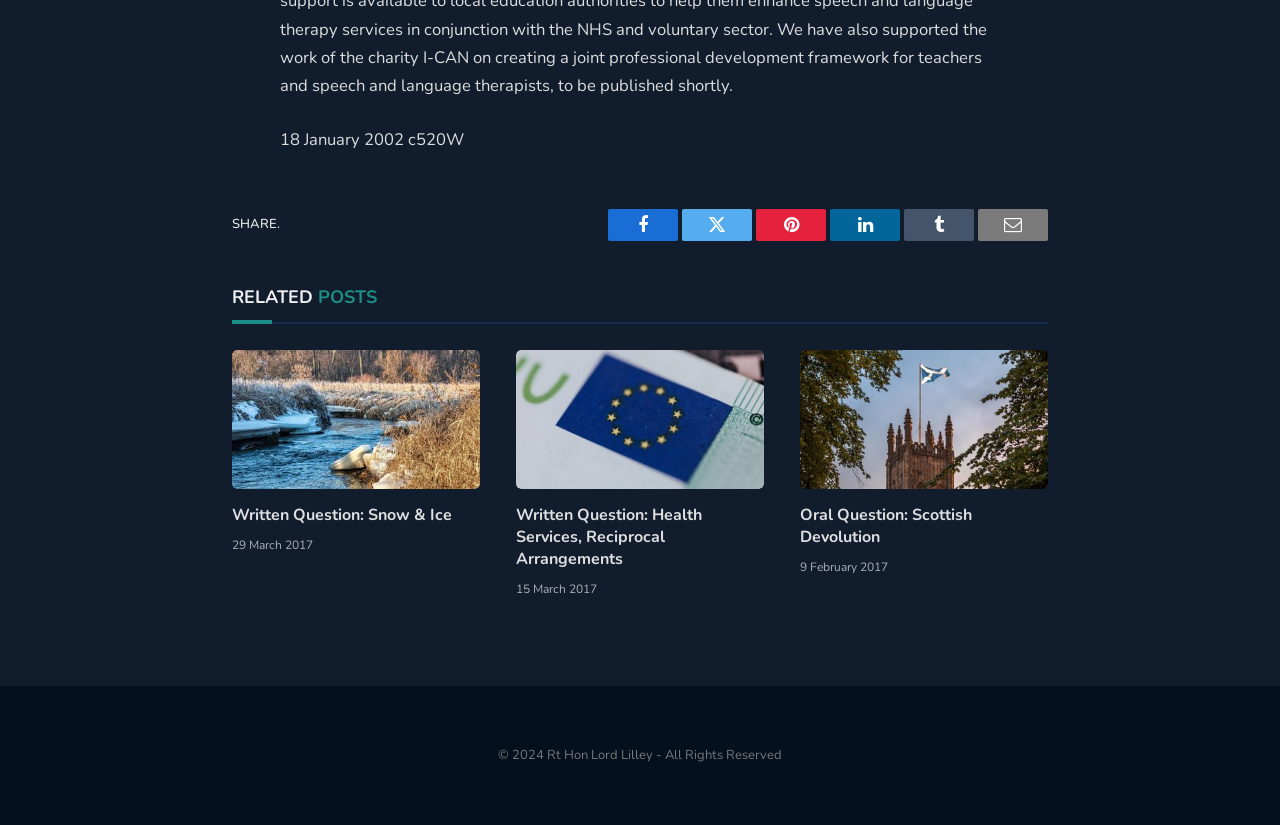Determine the bounding box coordinates for the element that should be clicked to follow this instruction: "Email this page". The coordinates should be given as four float numbers between 0 and 1, in the format [left, top, right, bottom].

[0.764, 0.254, 0.819, 0.292]